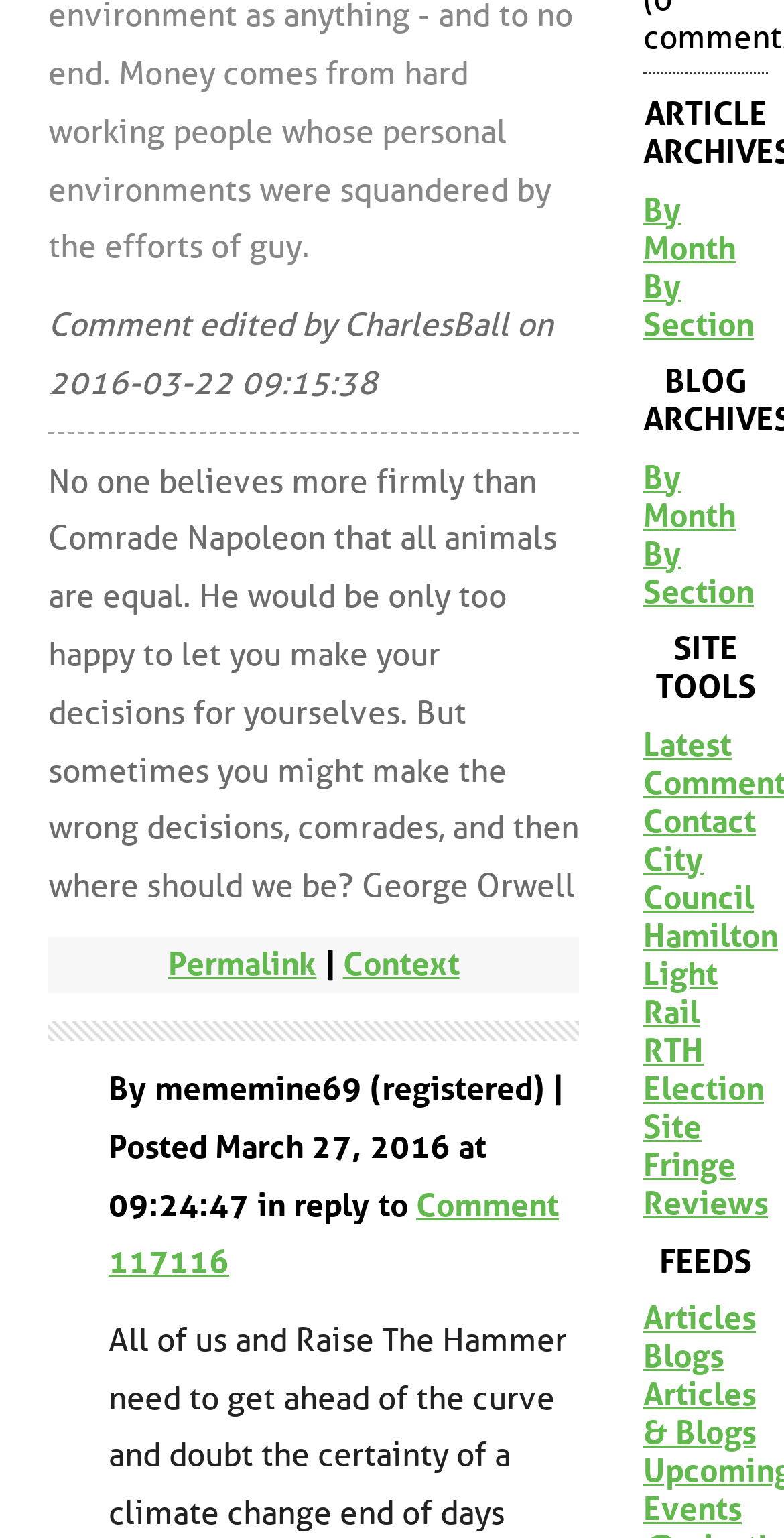Find the bounding box coordinates of the UI element according to this description: "RTH Election Site".

[0.821, 0.671, 0.979, 0.745]